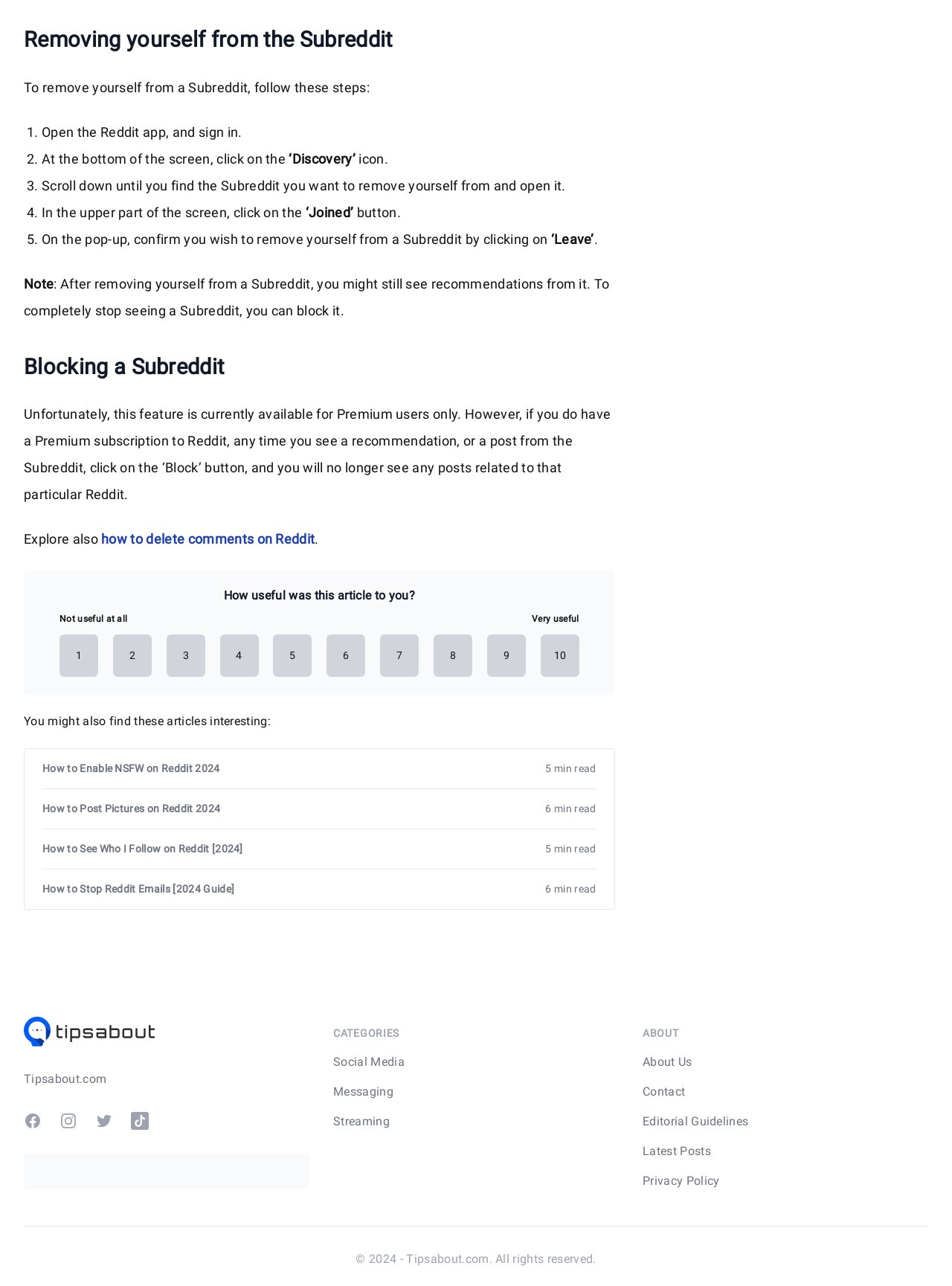Provide the bounding box coordinates of the section that needs to be clicked to accomplish the following instruction: "Rate the article as 'Very useful'."

[0.559, 0.477, 0.608, 0.485]